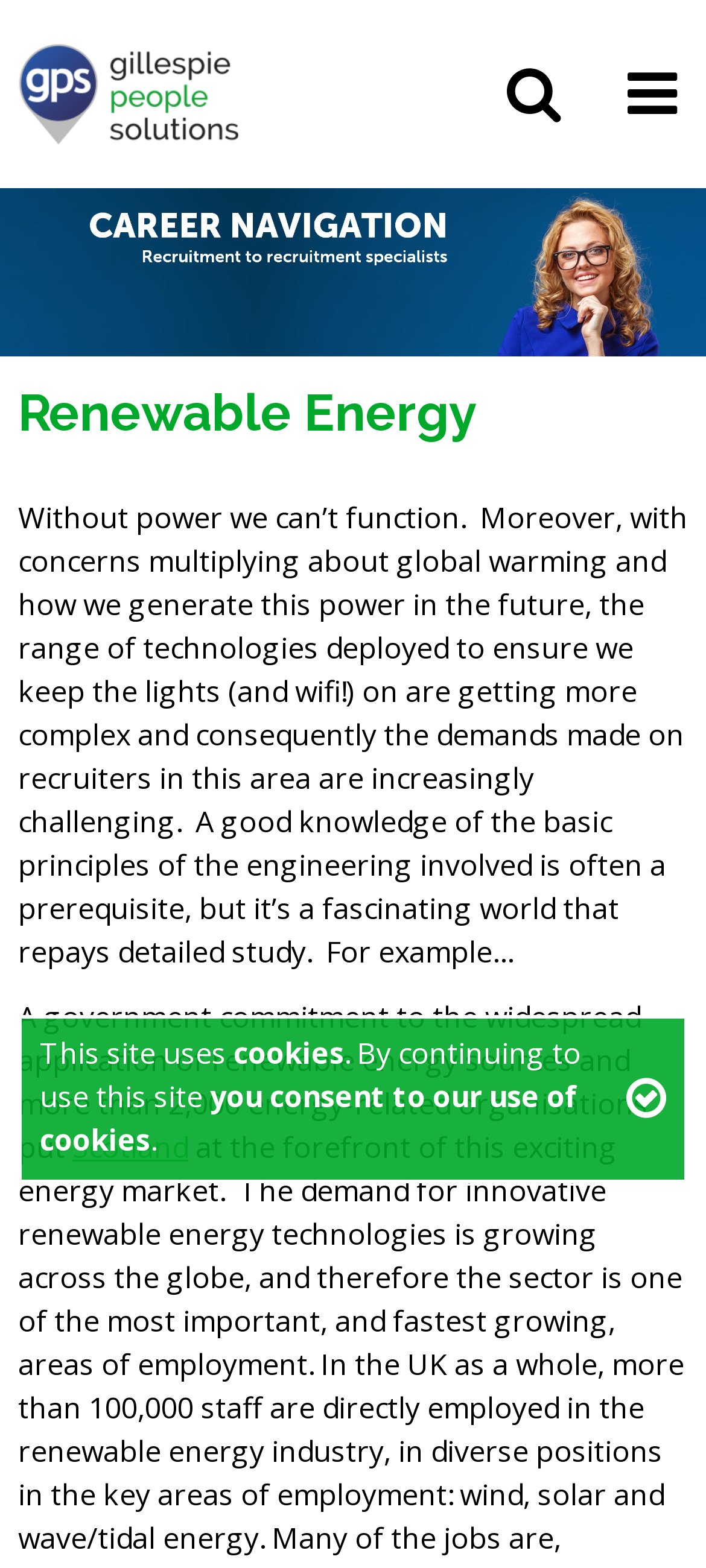How many links are there in the top section? Analyze the screenshot and reply with just one word or a short phrase.

3